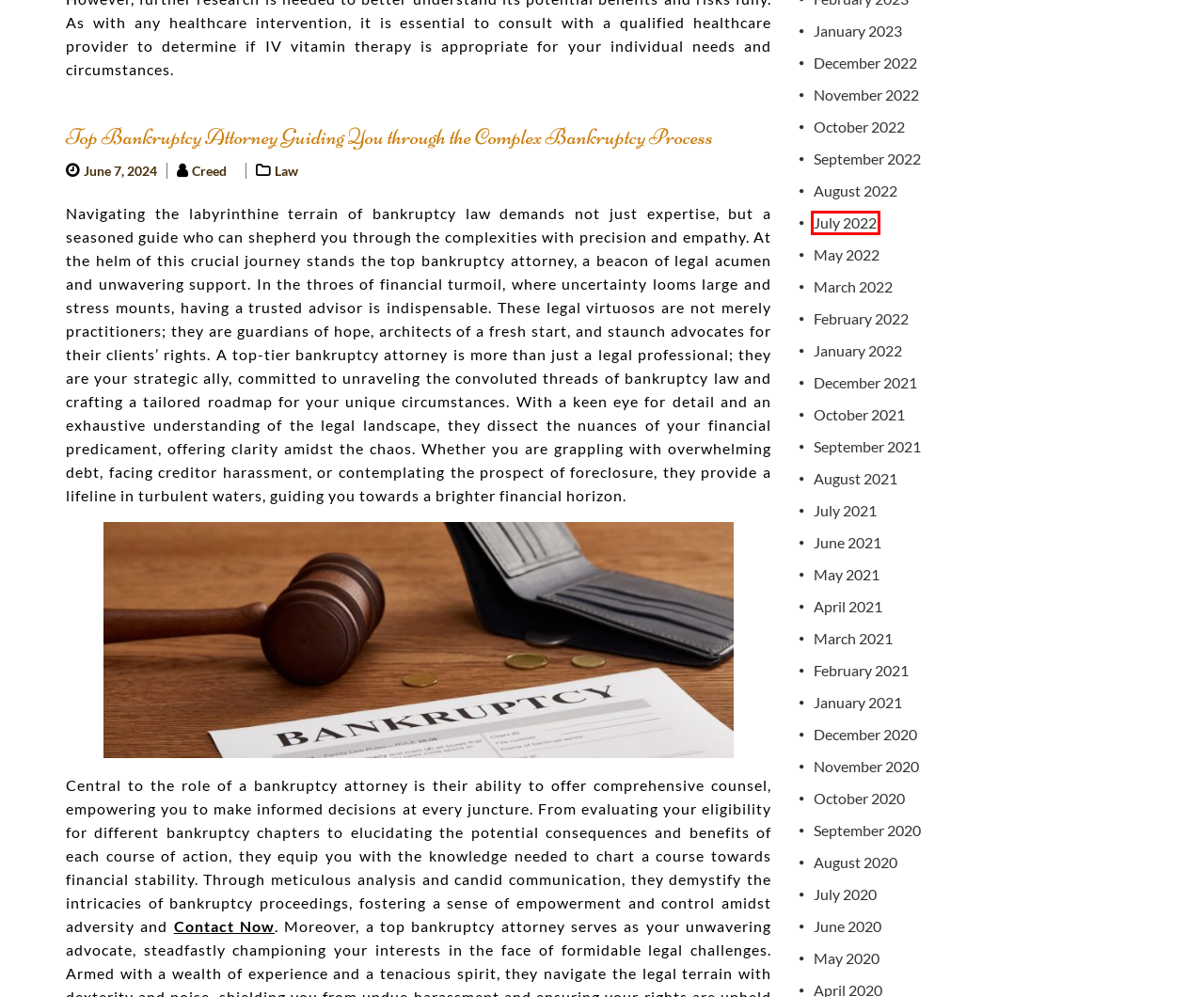You are given a screenshot of a webpage with a red bounding box around an element. Choose the most fitting webpage description for the page that appears after clicking the element within the red bounding box. Here are the candidates:
A. May 2020 – Search2cruise
B. September 2020 – Search2cruise
C. Bankruptcy Attorney in Las Vegas | Freedom Law Firm
D. June 2021 – Search2cruise
E. August 2021 – Search2cruise
F. November 2020 – Search2cruise
G. February 2022 – Search2cruise
H. July 2022 – Search2cruise

H